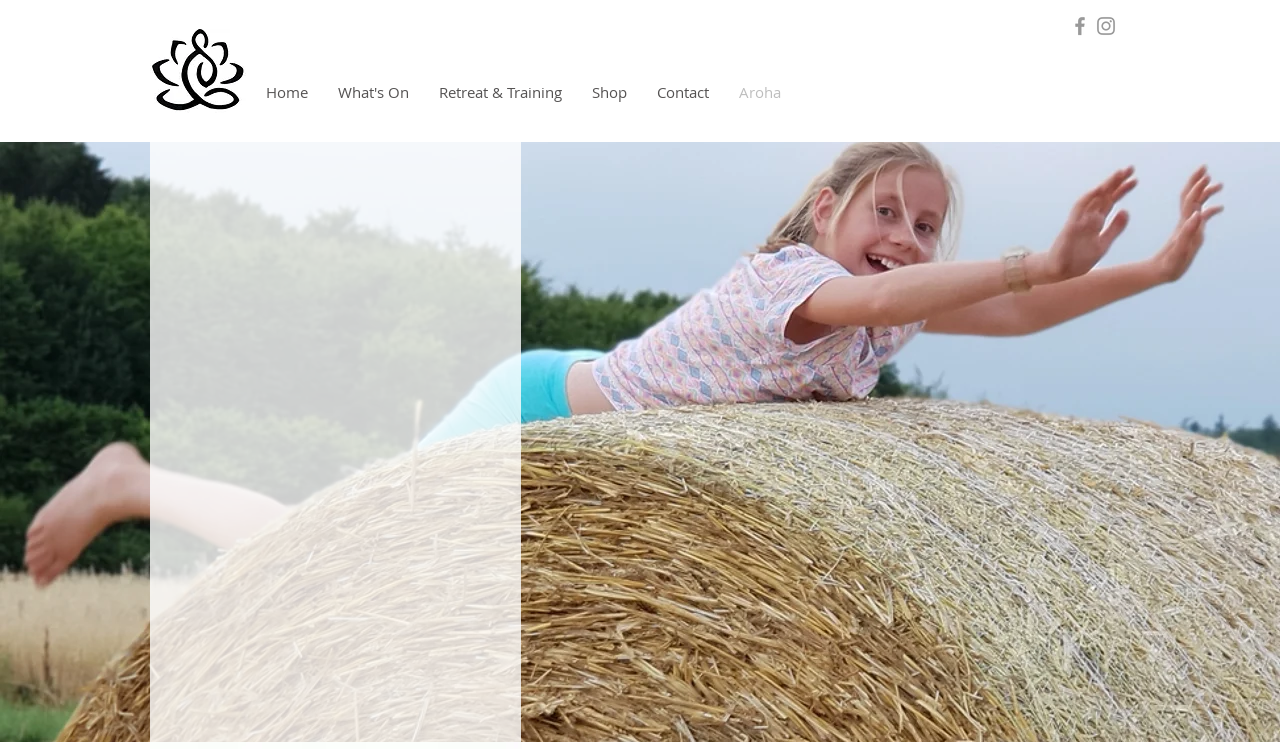Carefully examine the image and provide an in-depth answer to the question: How many social media links are there?

I counted the number of social media links in the Social Bar section, which are Grey Facebook Icon and Grey Instagram Icon, so there are 2 social media links.